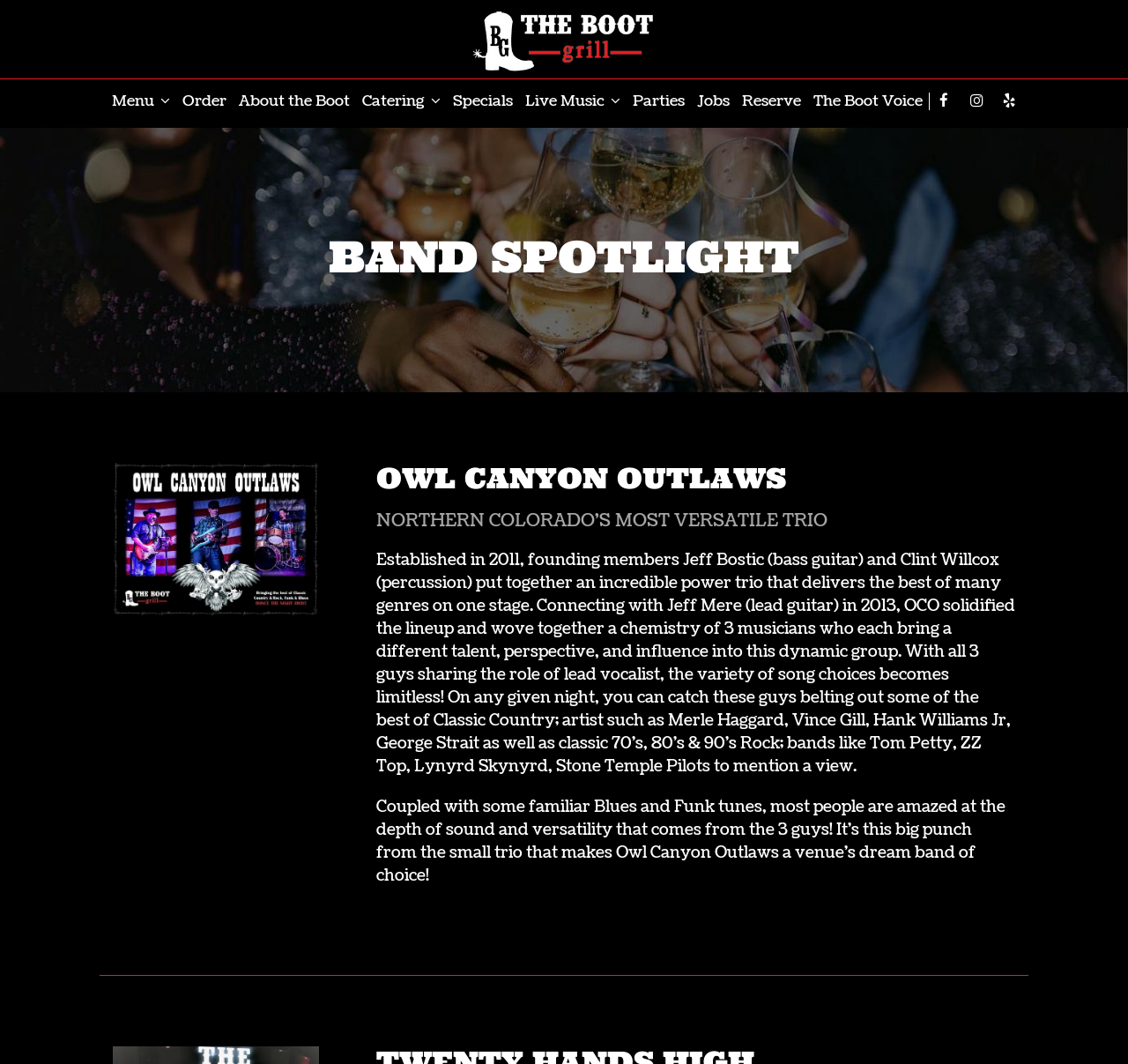Please predict the bounding box coordinates (top-left x, top-left y, bottom-right x, bottom-right y) for the UI element in the screenshot that fits the description: alt="The Boot Grill logo top"

[0.418, 0.0, 0.582, 0.074]